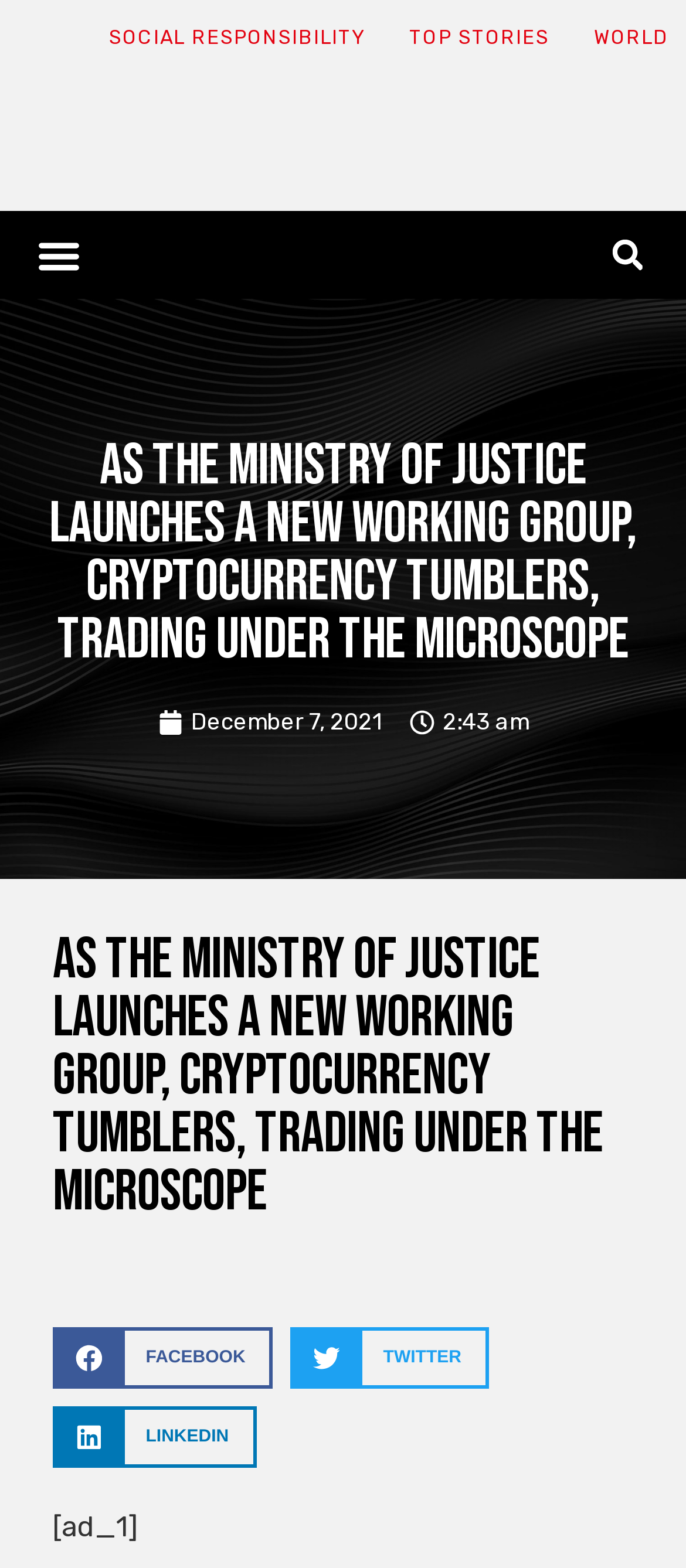Show the bounding box coordinates of the element that should be clicked to complete the task: "Share on facebook".

[0.077, 0.846, 0.397, 0.886]